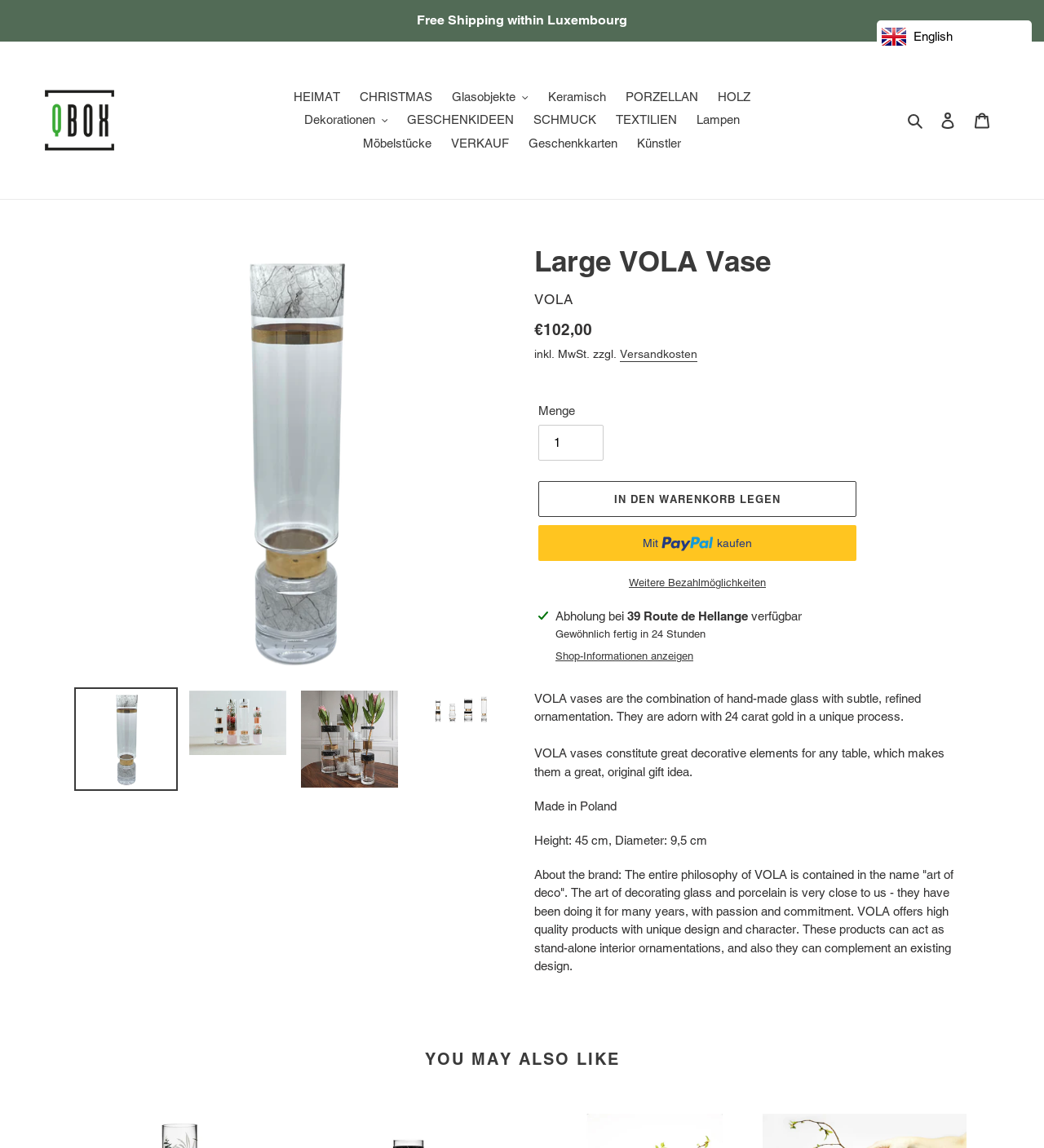Determine the bounding box coordinates of the clickable element necessary to fulfill the instruction: "Search for products using the search button". Provide the coordinates as four float numbers within the 0 to 1 range, i.e., [left, top, right, bottom].

[0.864, 0.096, 0.891, 0.113]